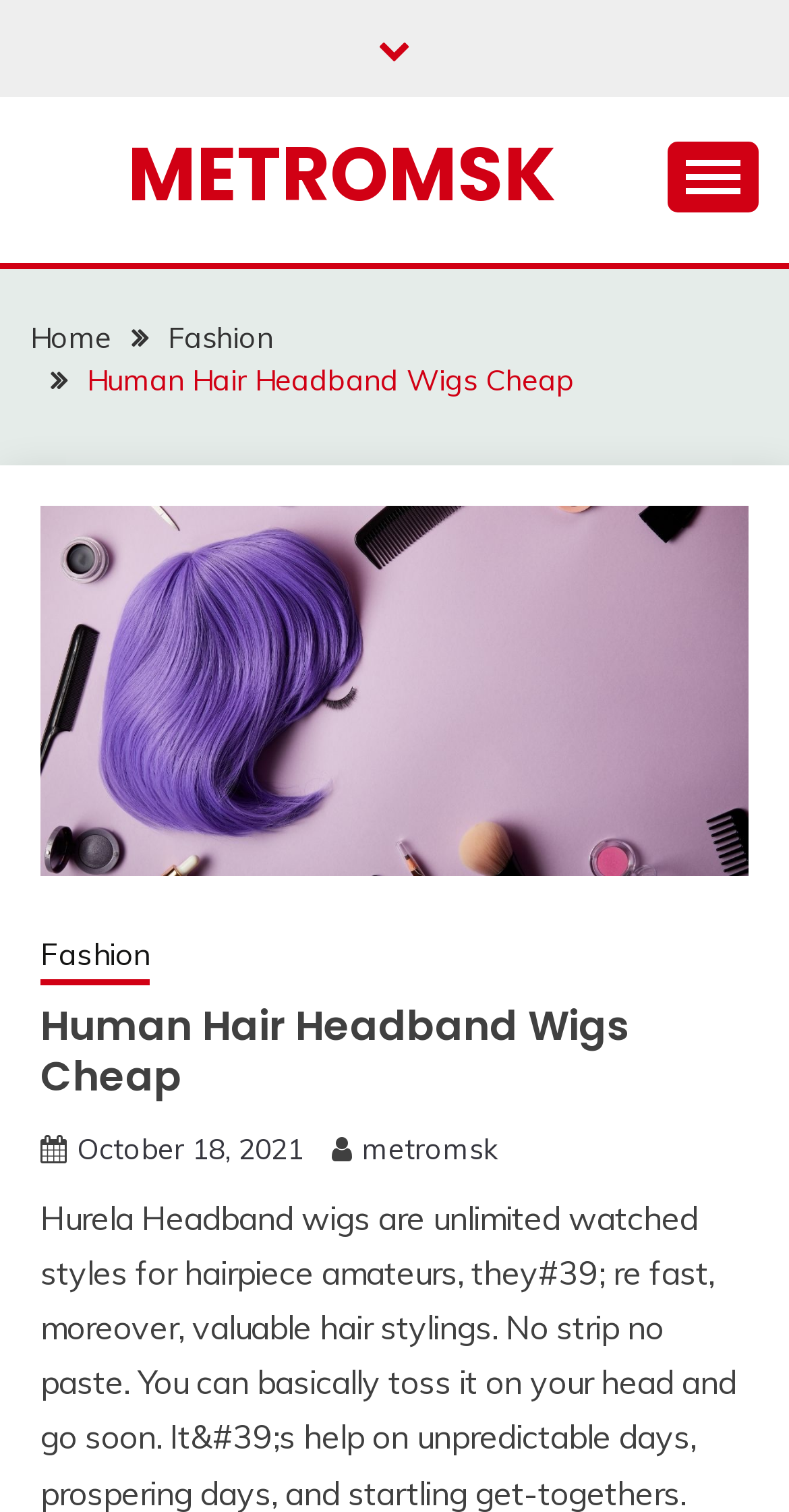What is the icon at the bottom right of the webpage?
Based on the screenshot, provide your answer in one word or phrase.

uf176